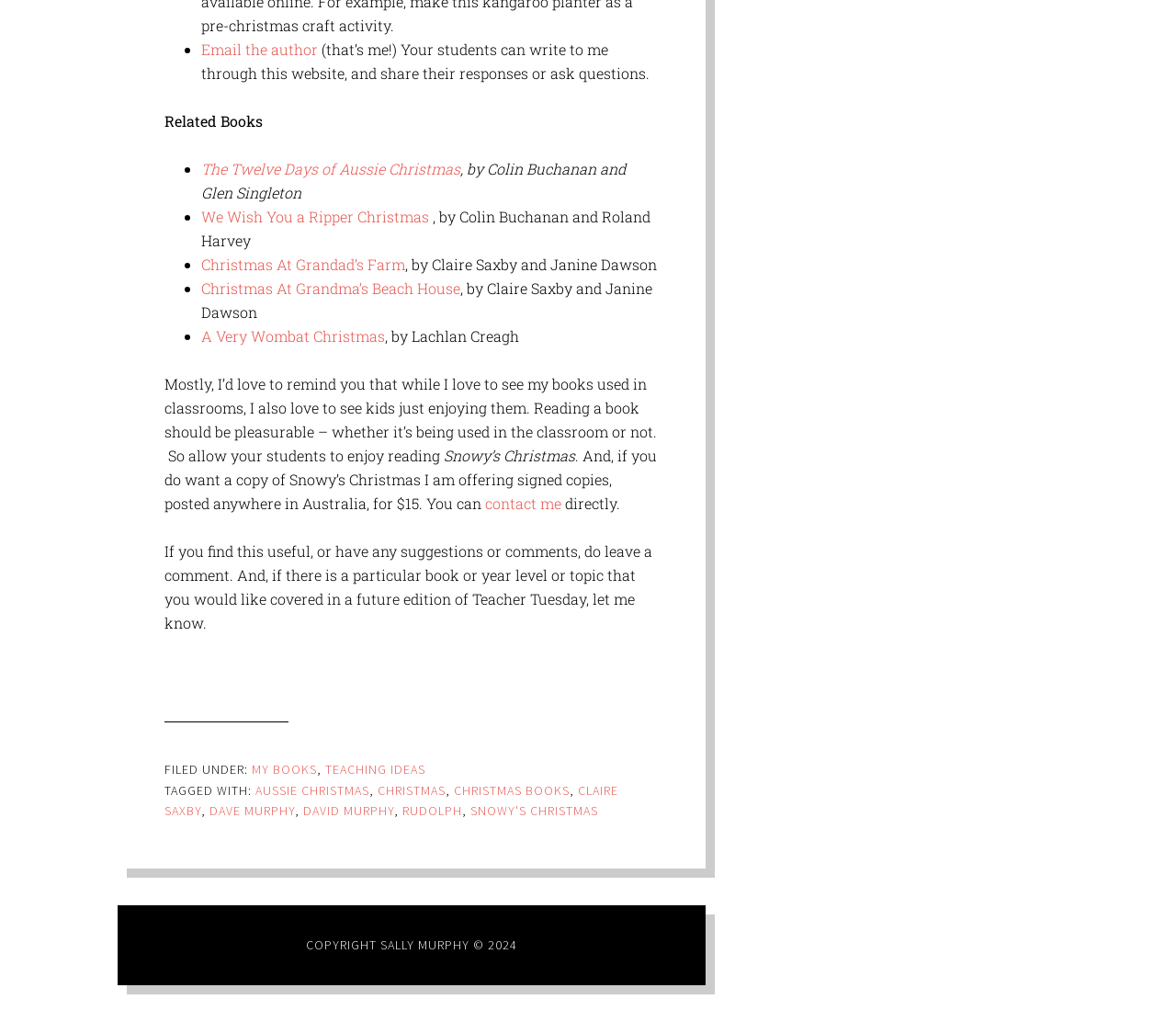Identify and provide the bounding box for the element described by: "Email the author".

[0.171, 0.039, 0.27, 0.057]